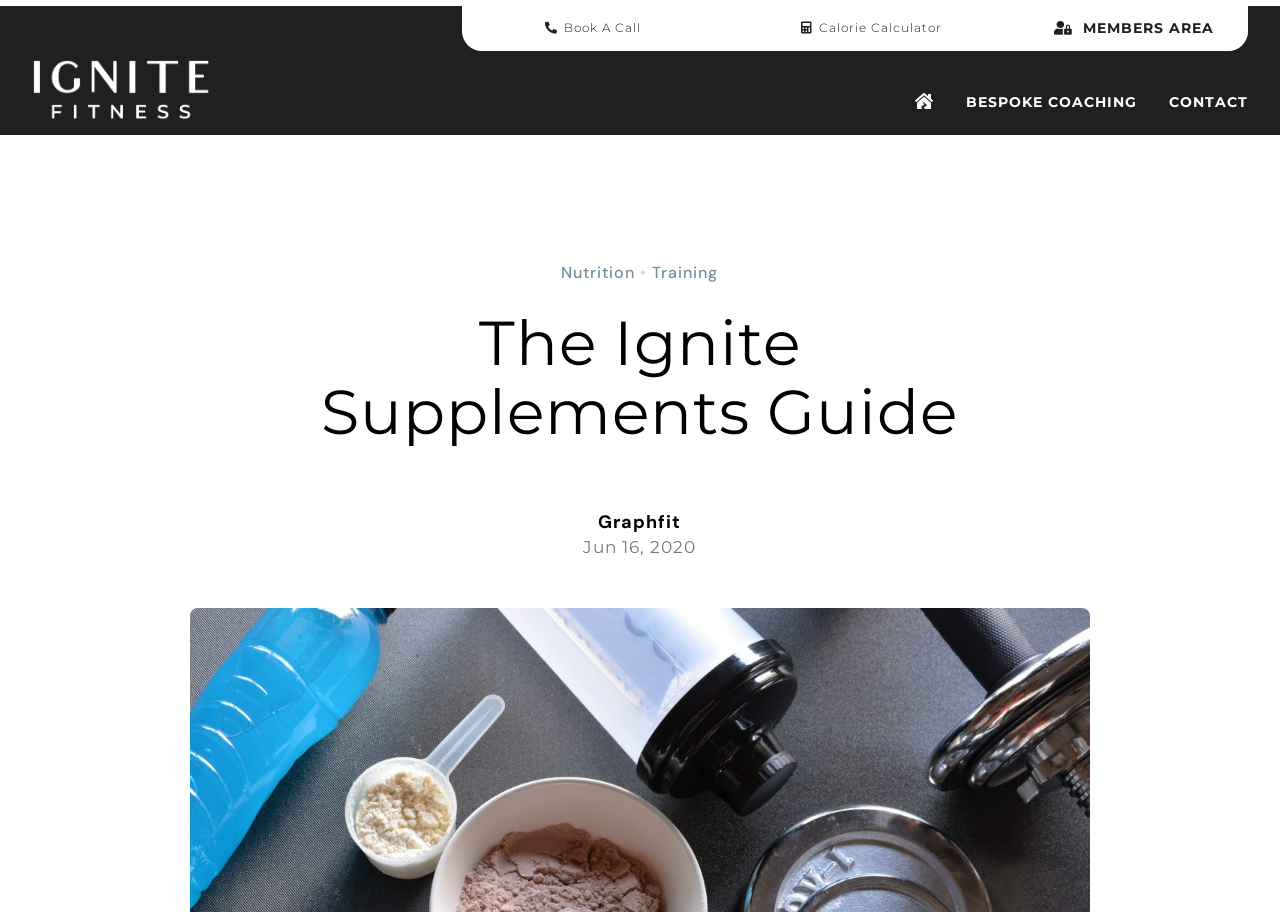Locate and extract the headline of this webpage.

The Ignite Supplements Guide